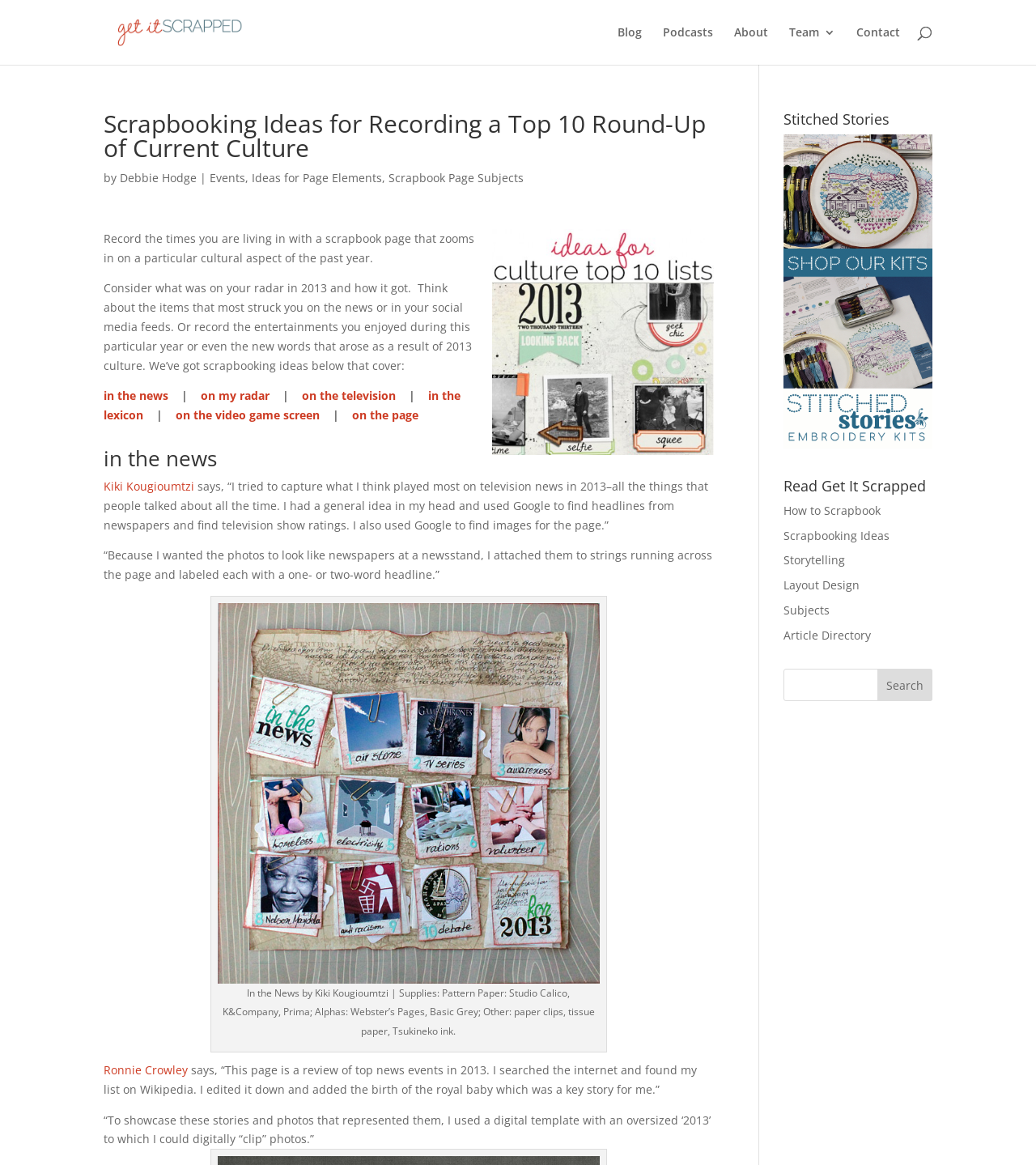Please find the bounding box coordinates of the element's region to be clicked to carry out this instruction: "Visit the blog".

[0.596, 0.023, 0.62, 0.056]